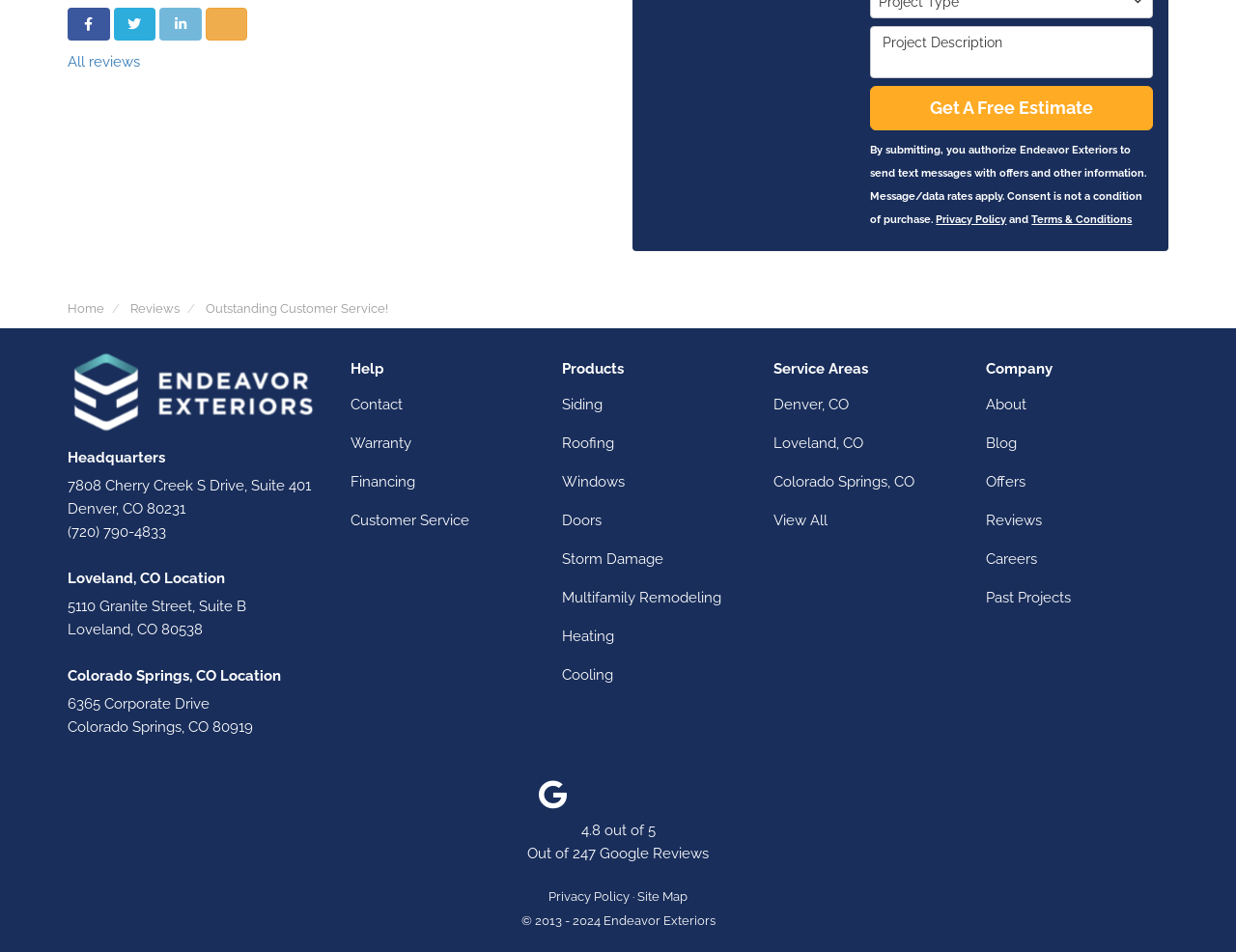Provide the bounding box for the UI element matching this description: "Share on LinkedIn".

[0.129, 0.008, 0.163, 0.042]